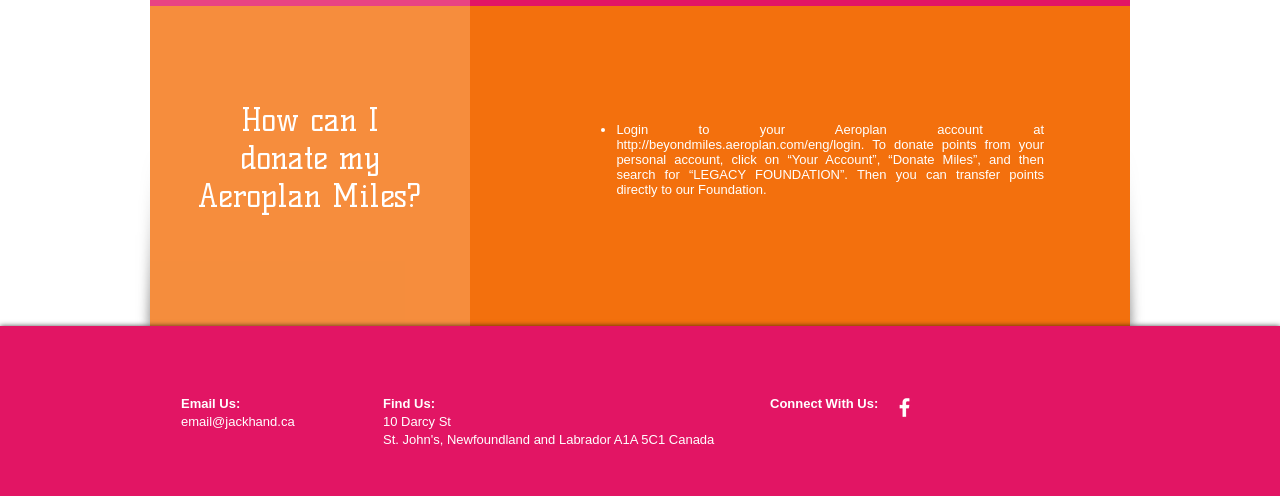Please respond to the question with a concise word or phrase:
What is the first step to donate Aeroplan miles?

Login to Aeroplan account